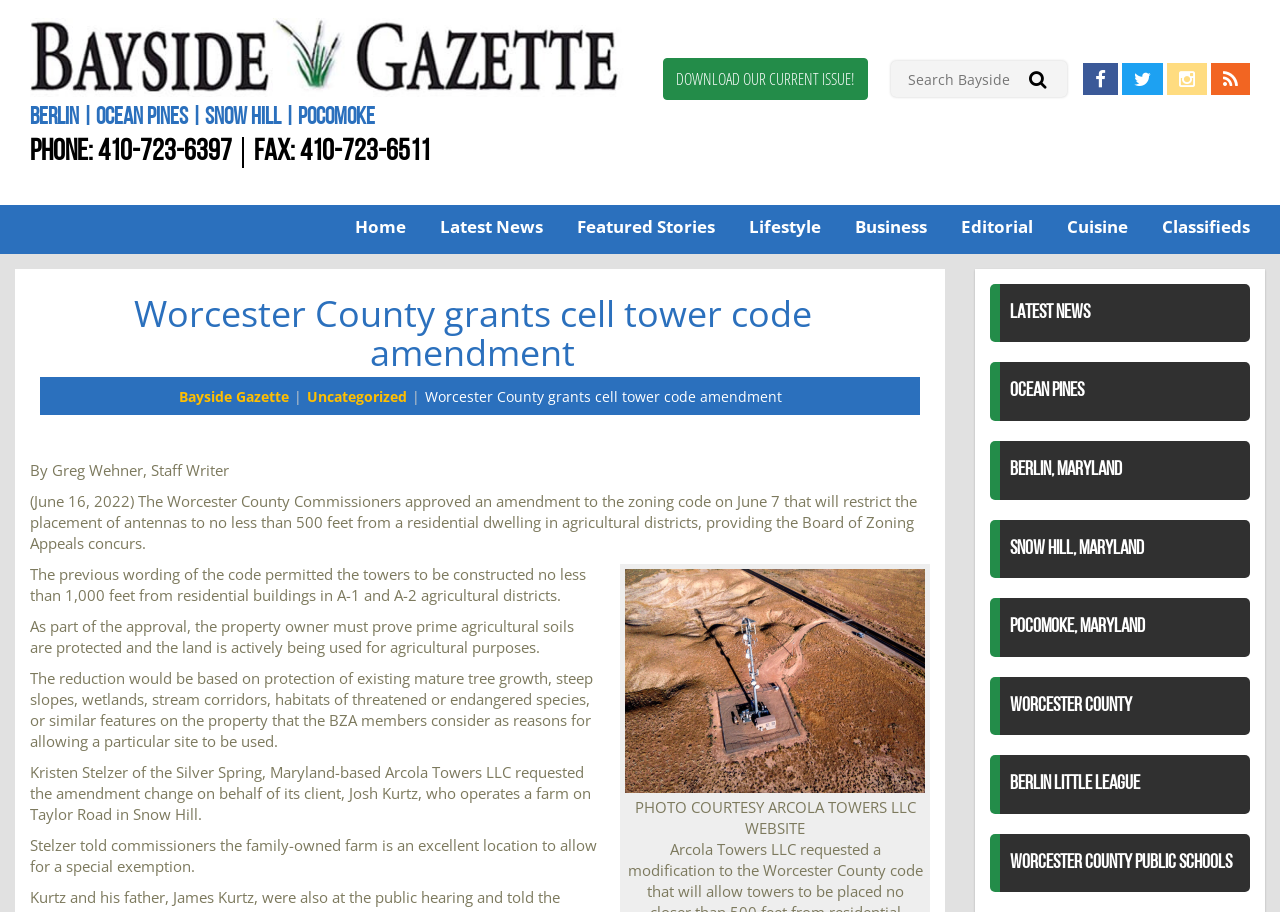Locate the bounding box coordinates of the item that should be clicked to fulfill the instruction: "Go to Home page".

None